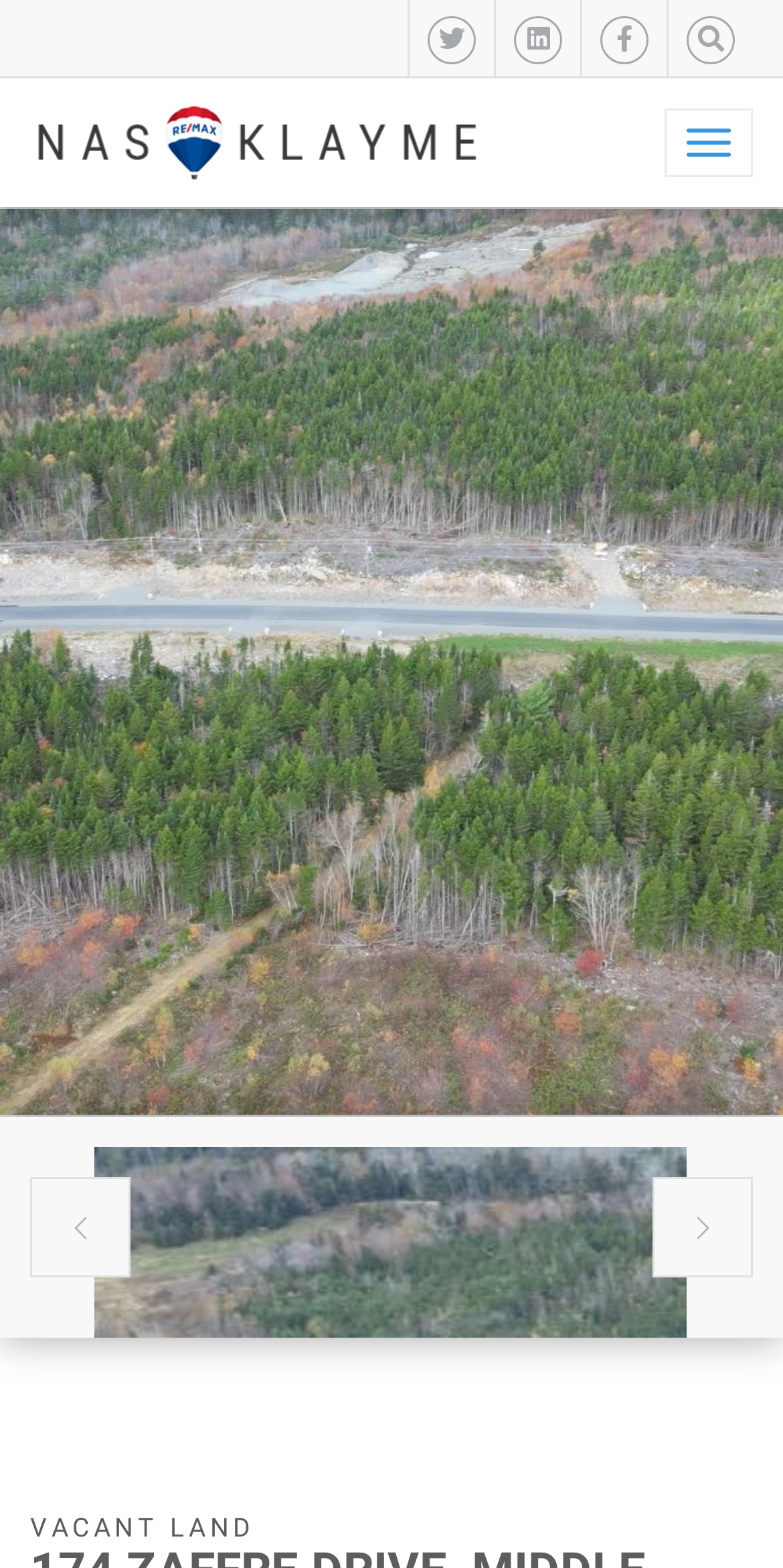What is the location of the property?
With the help of the image, please provide a detailed response to the question.

I found the answer by looking at the root element which contains the text '174 Zaffre Drive, Middle Sackville, NS (MLS® 202402033)', indicating that the property is located in Middle Sackville, NS.